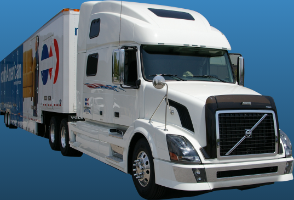Elaborate on all the elements present in the image.

The image features a sleek, white Volvo semi-truck, prominently displayed against a gradient blue background. The truck appears to be part of a moving service, adorned with a logo that likely represents the company, Alex Moving & Storage. This vehicle is designed for transporting items securely and efficiently, highlighting the company's commitment to safe and reliable moving solutions. The truck's striking design and robust build showcase its capability to handle large loads, making it an ideal choice for transporting valuable belongings to new homes.